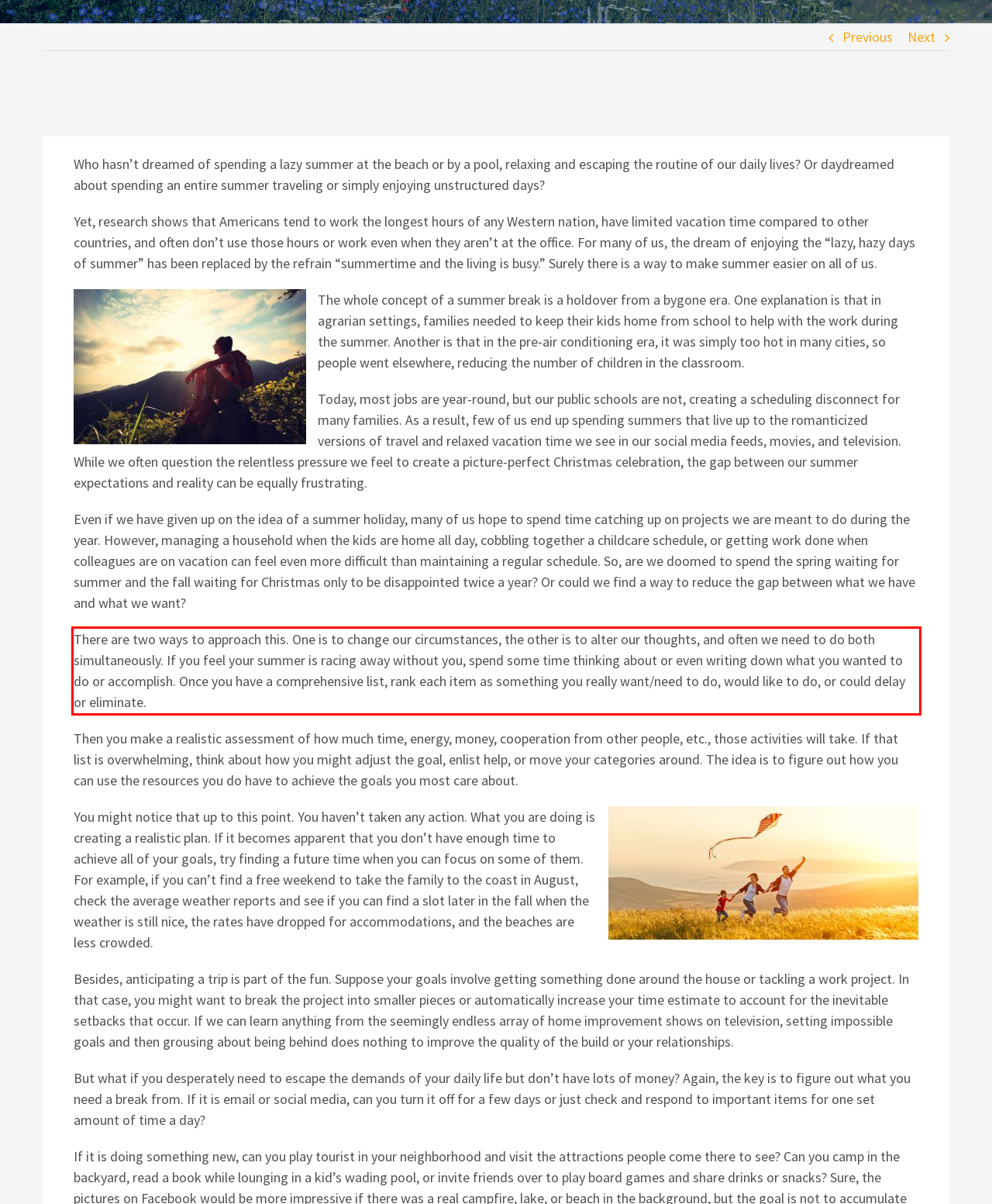Examine the webpage screenshot, find the red bounding box, and extract the text content within this marked area.

There are two ways to approach this. One is to change our circumstances, the other is to alter our thoughts, and often we need to do both simultaneously. If you feel your summer is racing away without you, spend some time thinking about or even writing down what you wanted to do or accomplish. Once you have a comprehensive list, rank each item as something you really want/need to do, would like to do, or could delay or eliminate.